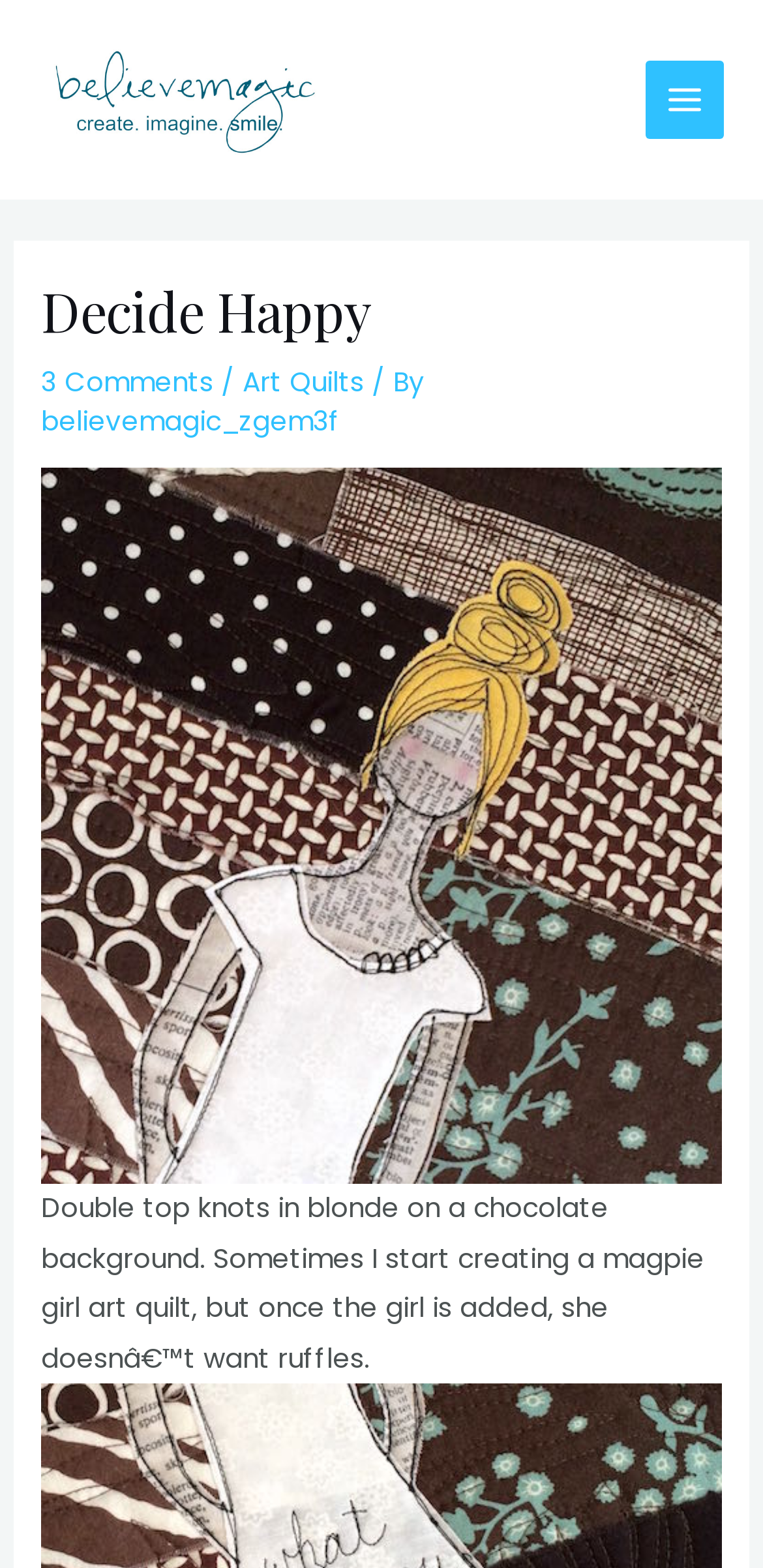Give the bounding box coordinates for the element described by: "Main Menu".

[0.845, 0.038, 0.949, 0.089]